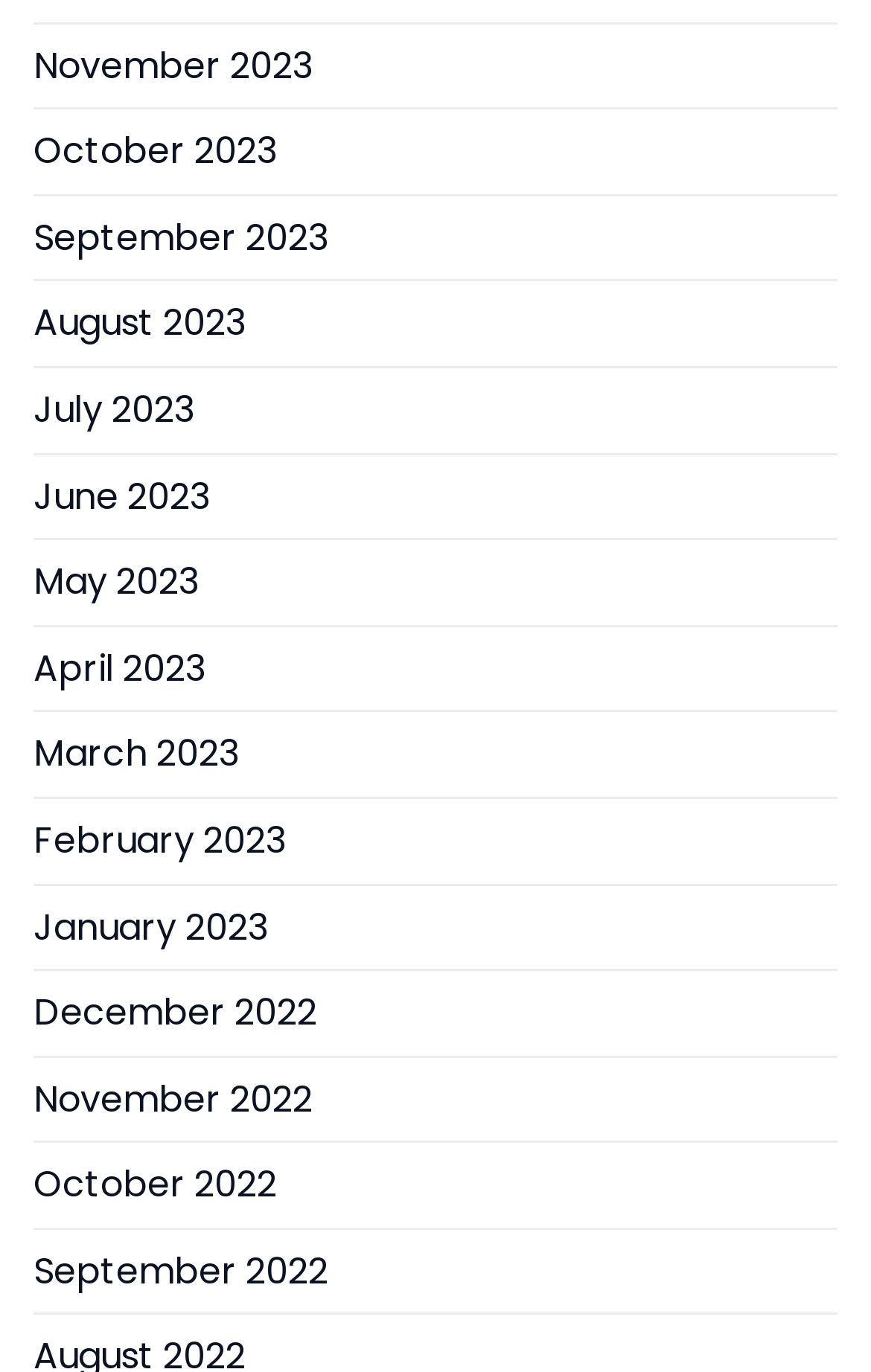Determine the bounding box coordinates of the region I should click to achieve the following instruction: "view news". Ensure the bounding box coordinates are four float numbers between 0 and 1, i.e., [left, top, right, bottom].

None